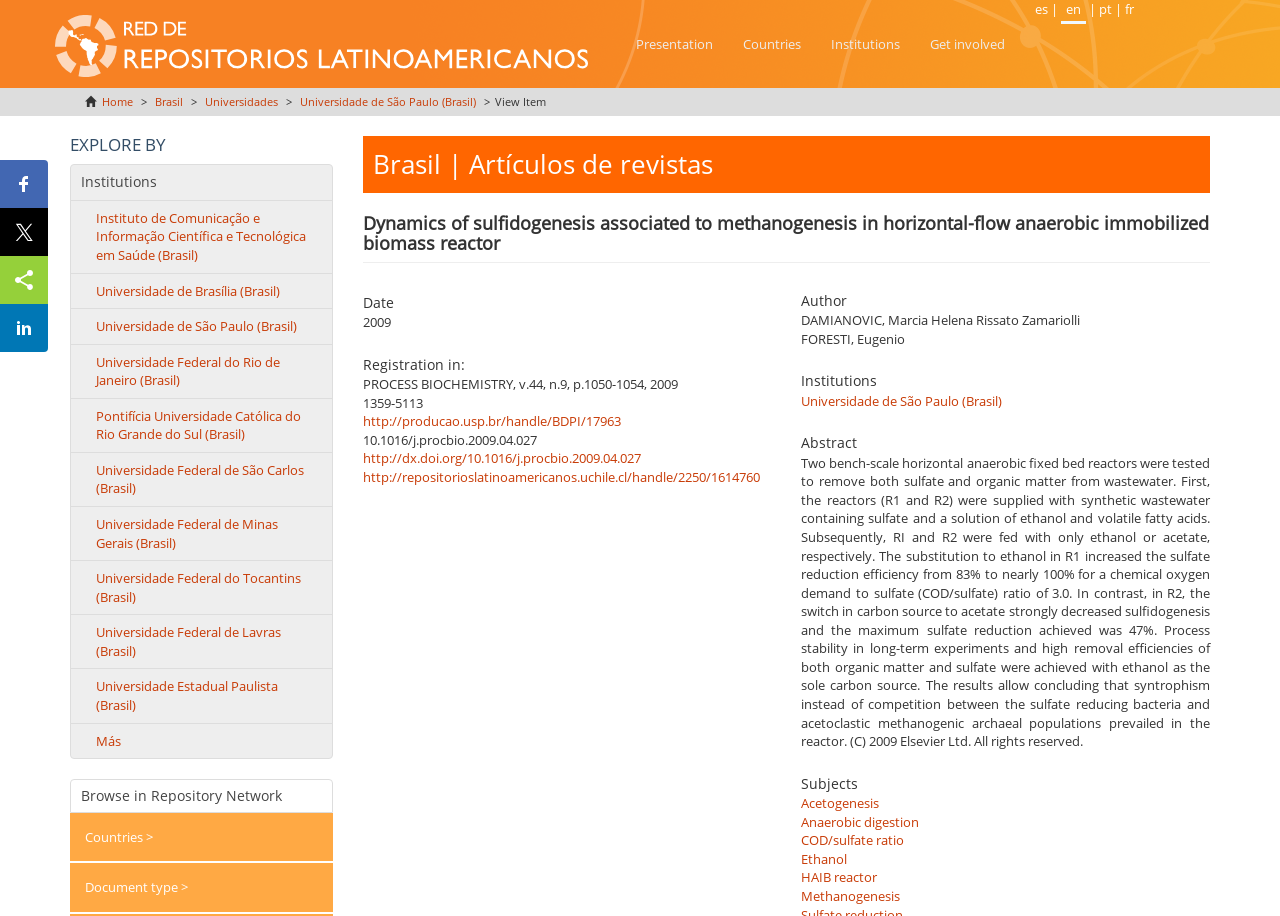Determine the bounding box coordinates of the clickable element necessary to fulfill the instruction: "Click the link to view the presentation". Provide the coordinates as four float numbers within the 0 to 1 range, i.e., [left, top, right, bottom].

[0.485, 0.021, 0.569, 0.075]